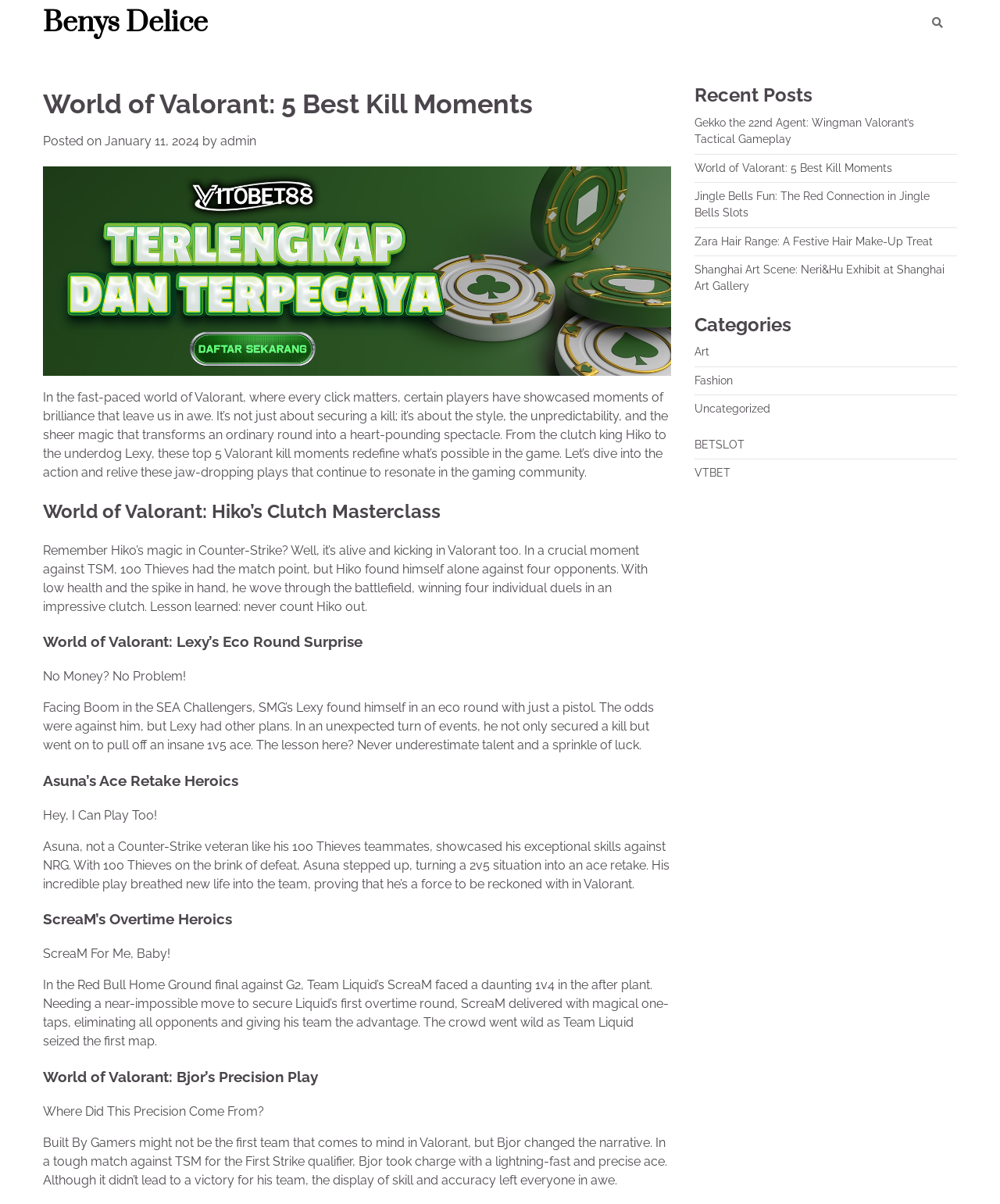Please answer the following query using a single word or phrase: 
How many kill moments are described in this article?

5